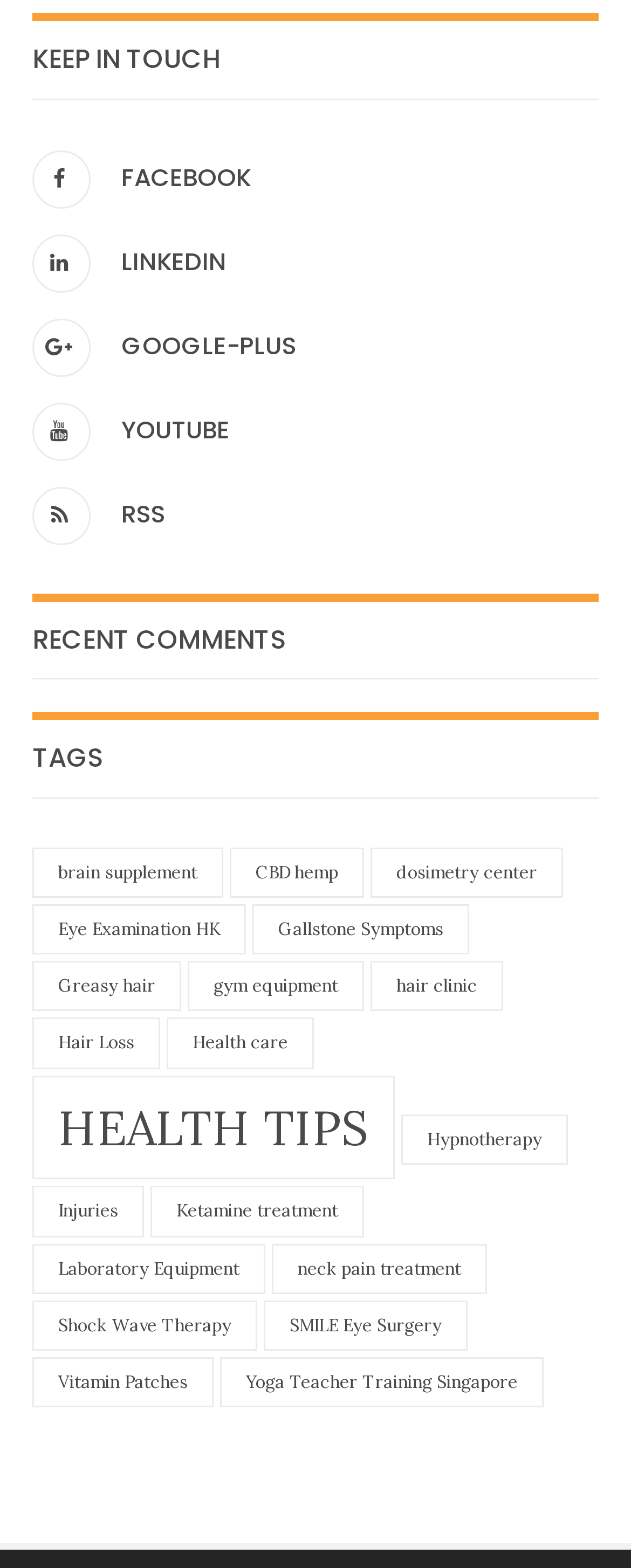Find the bounding box coordinates of the area that needs to be clicked in order to achieve the following instruction: "Follow us on Facebook". The coordinates should be specified as four float numbers between 0 and 1, i.e., [left, top, right, bottom].

[0.051, 0.102, 0.397, 0.123]